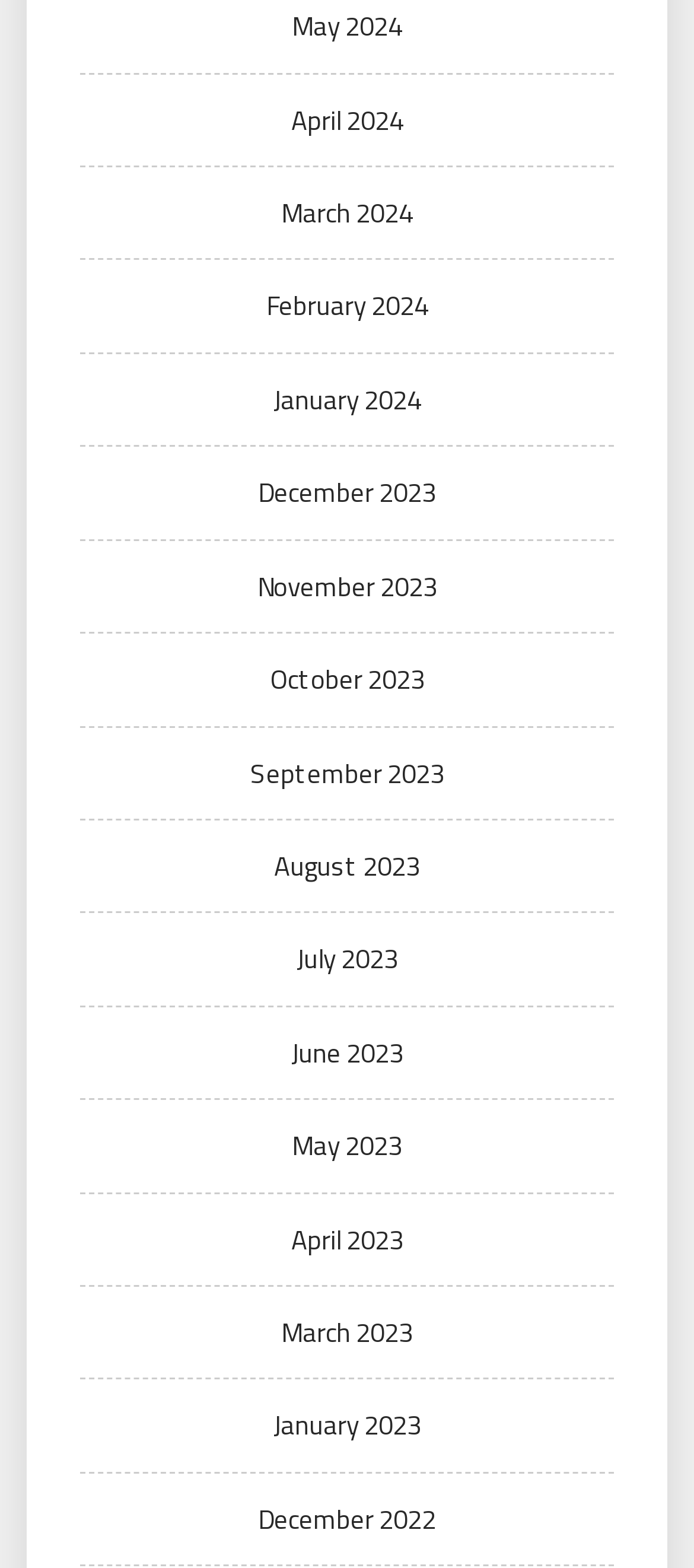Using the provided element description: "August 2023", determine the bounding box coordinates of the corresponding UI element in the screenshot.

[0.395, 0.539, 0.605, 0.565]